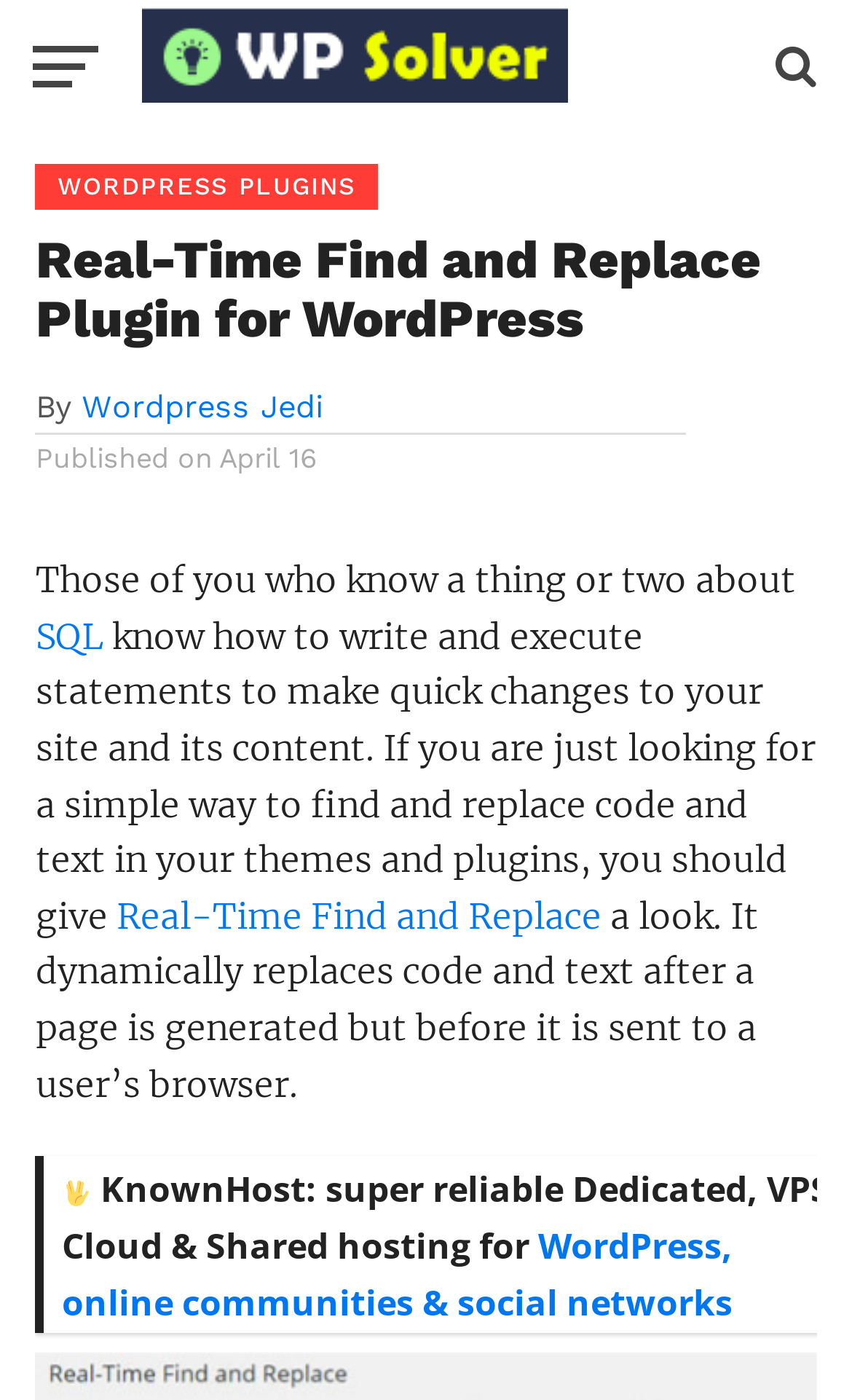Create a detailed summary of all the visual and textual information on the webpage.

The webpage is about the Real-Time Find and Replace Plugin for WordPress, a tool for making quick changes to a website's content. At the top left, there is a link to "WP Solver" accompanied by an image with the same name. Below this, there is a header section with a heading "WORDPRESS PLUGINS" and another heading "Real-Time Find and Replace Plugin for WordPress". 

To the right of the header section, there is a byline with the text "By" followed by a link to "Wordpress Jedi", indicating the author of the plugin. Below this, there is a publication date "April 16" with the text "Published on" preceding it. 

The main content of the webpage starts with a paragraph of text that discusses the benefits of using SQL to make quick changes to a website. The text mentions that the plugin can dynamically replace code and text after a page is generated but before it is sent to a user's browser. There is a link to "Real-Time Find and Replace" within this paragraph. 

At the bottom of the page, there is an image of a rocket ship emoji and a promotional text for KnownHost, a hosting service for WordPress, online communities, and social networks.